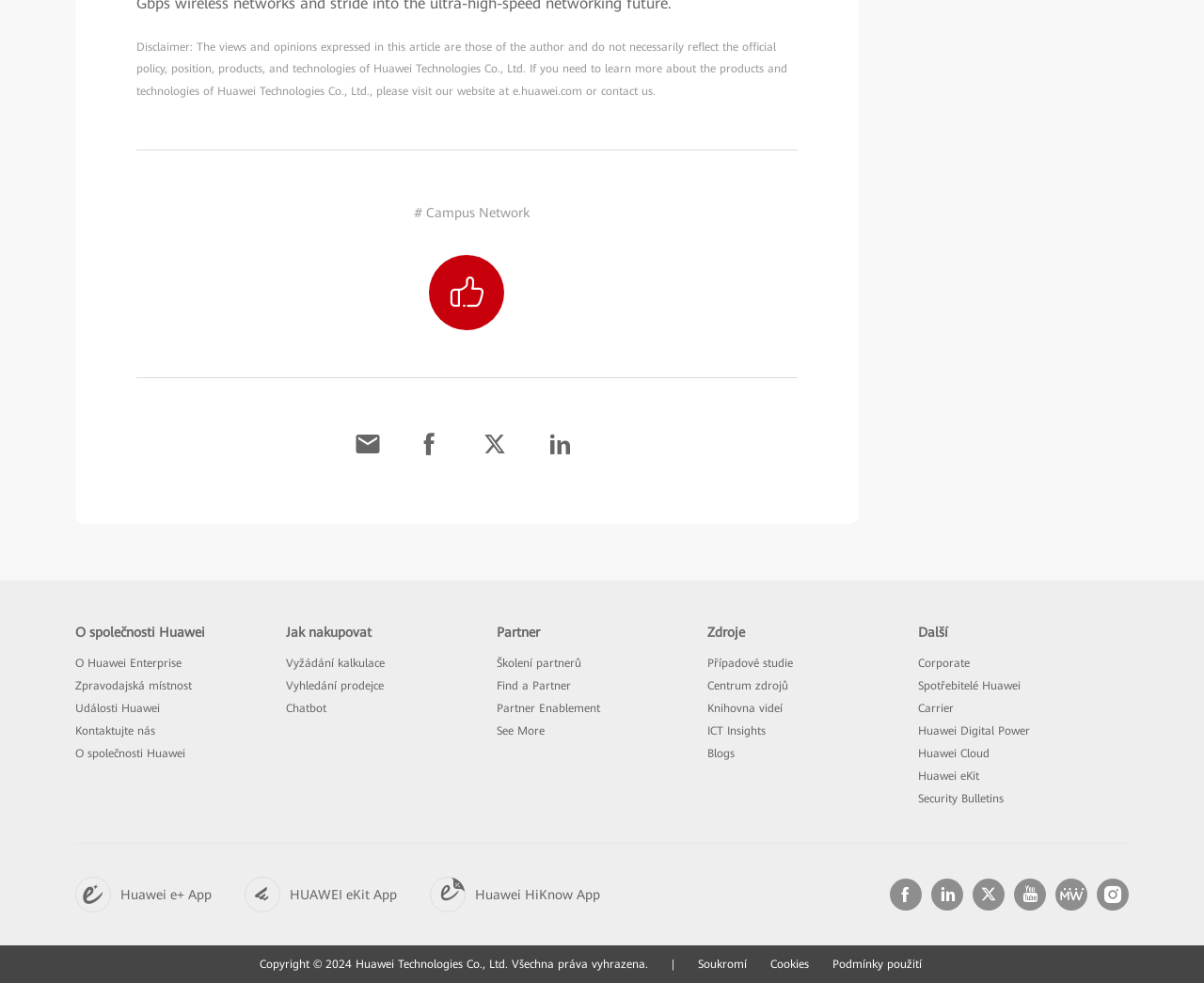Identify the bounding box coordinates for the UI element described as follows: Blog. Use the format (top-left x, top-left y, bottom-right x, bottom-right y) and ensure all values are floating point numbers between 0 and 1.

None